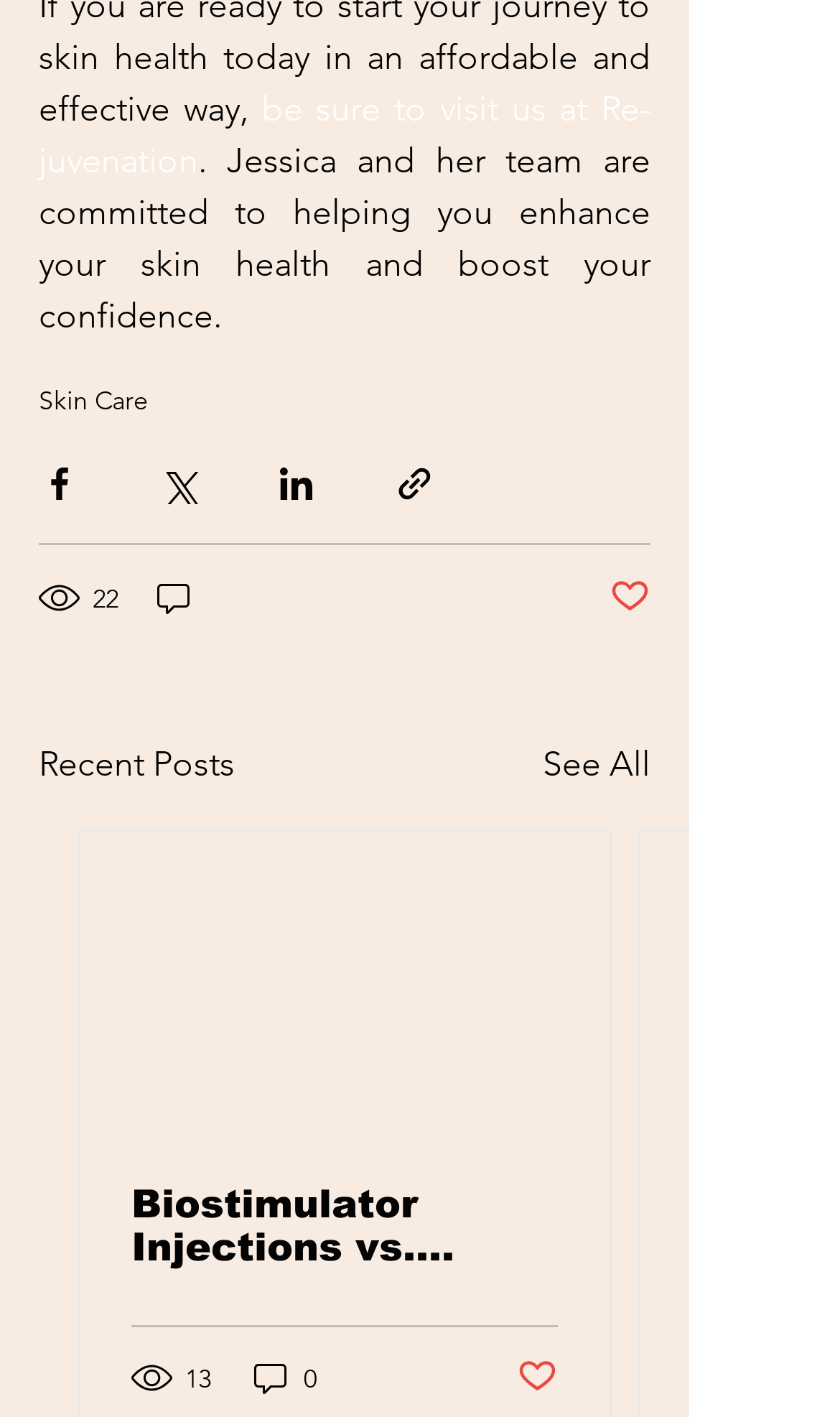Find the bounding box coordinates for the element that must be clicked to complete the instruction: "Click on the 'See All' button". The coordinates should be four float numbers between 0 and 1, indicated as [left, top, right, bottom].

[0.646, 0.522, 0.774, 0.558]